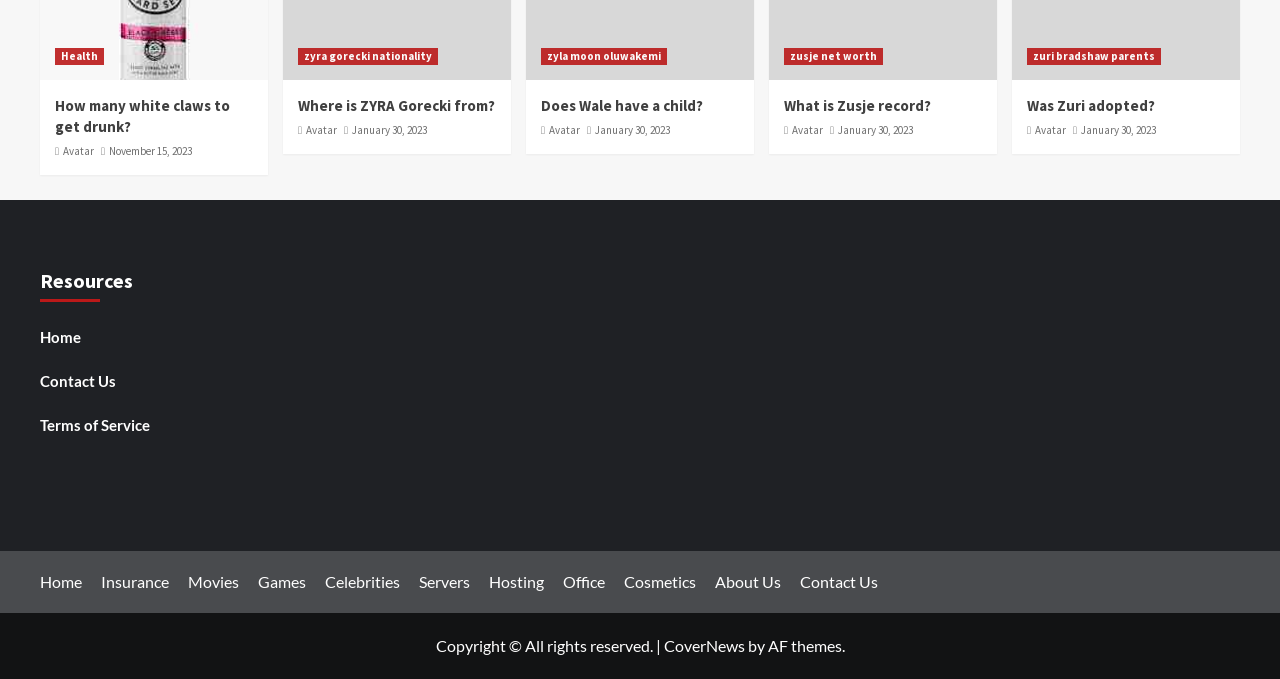Please specify the bounding box coordinates of the clickable region to carry out the following instruction: "Click on 'Health' link". The coordinates should be four float numbers between 0 and 1, in the format [left, top, right, bottom].

[0.043, 0.07, 0.081, 0.095]